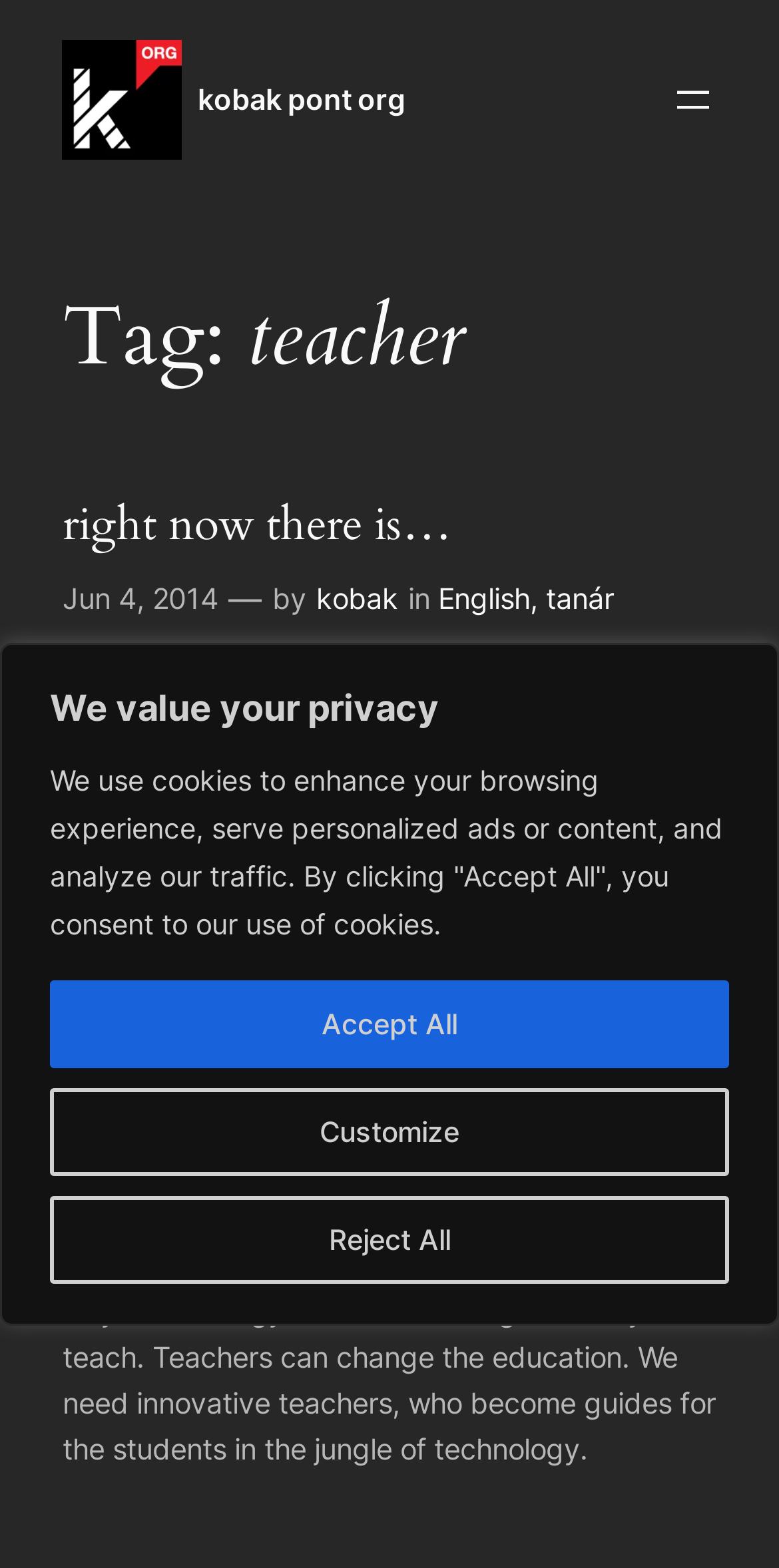Find and specify the bounding box coordinates that correspond to the clickable region for the instruction: "Read the article about education vs innovation".

[0.08, 0.64, 0.667, 0.674]